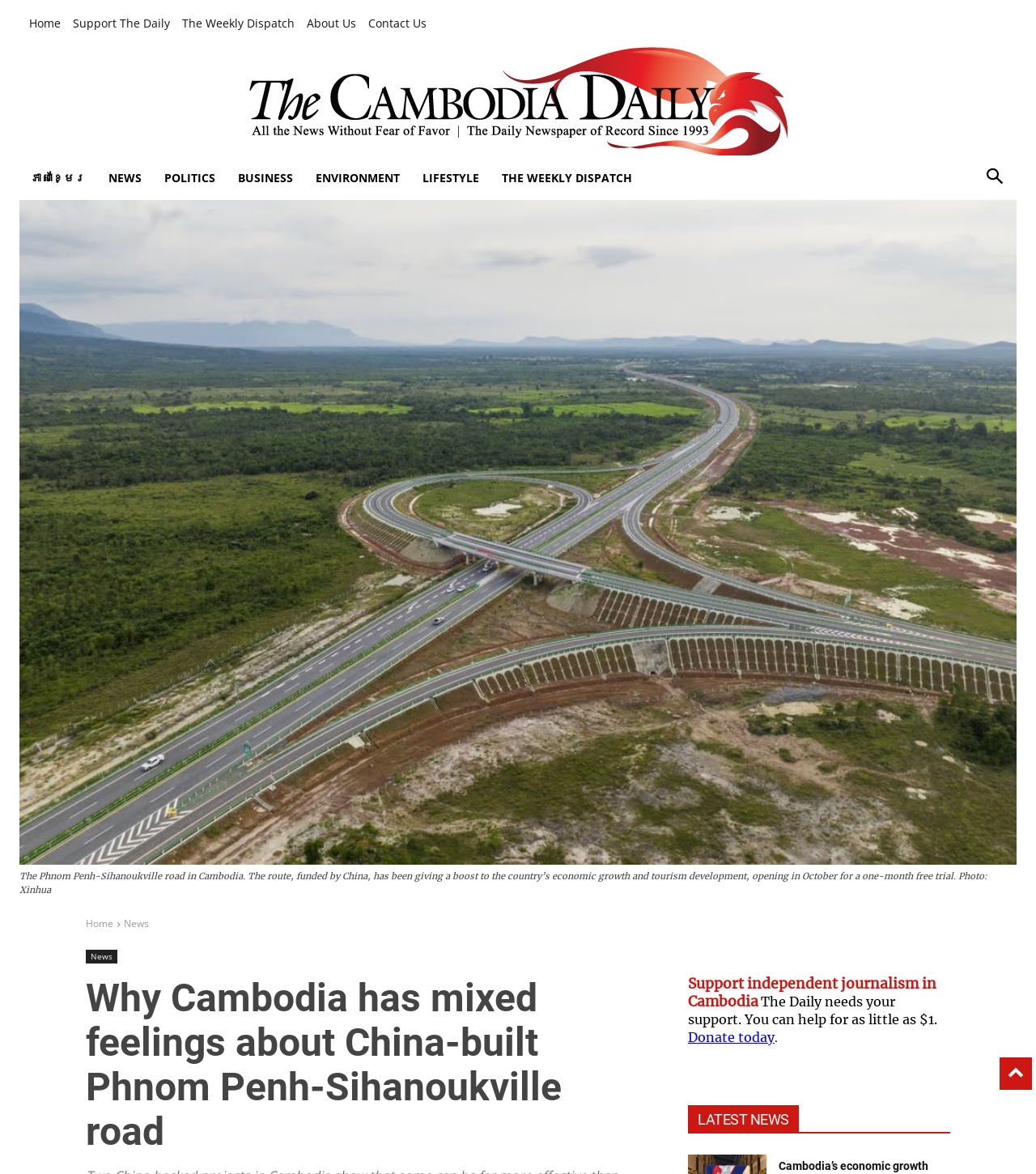What is the name of the road in Cambodia?
Please provide a single word or phrase based on the screenshot.

Phnom Penh-Sihanoukville road